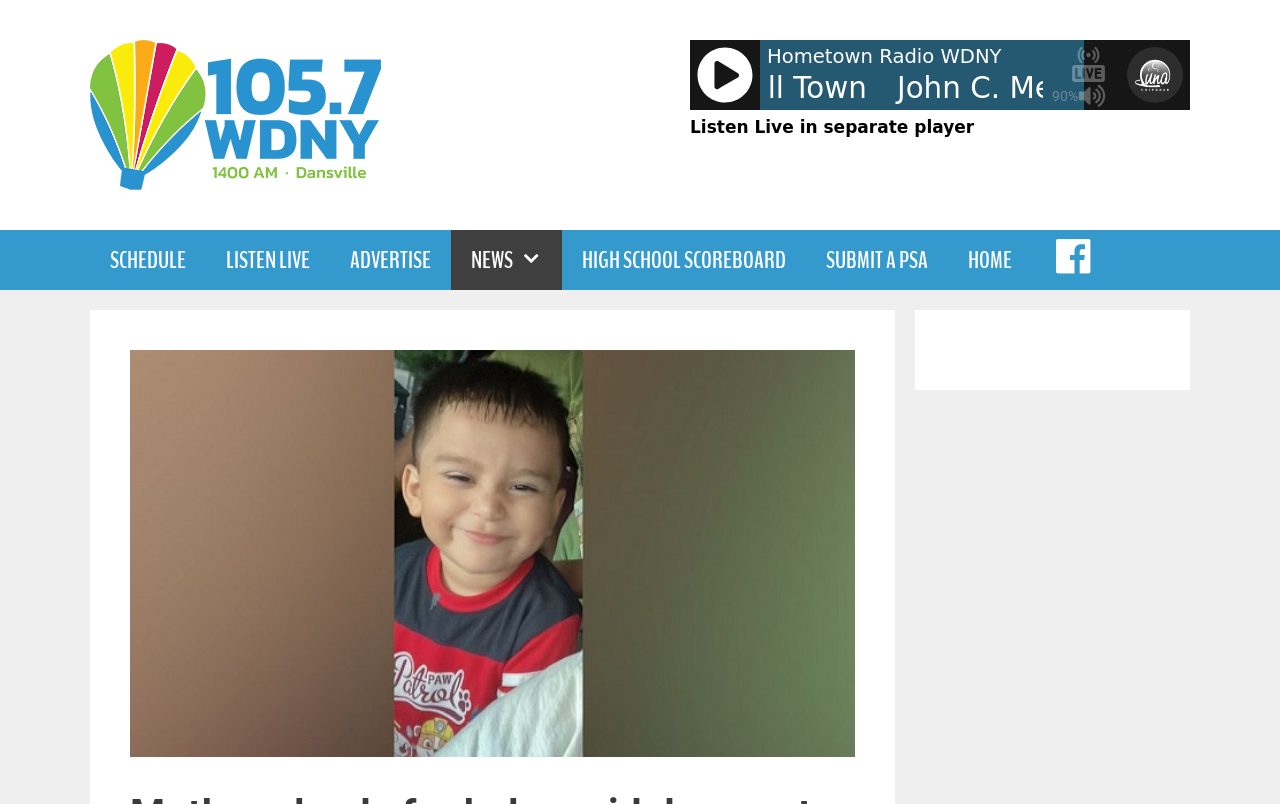What is the percentage displayed on the canvas?
Use the information from the image to give a detailed answer to the question.

I found the answer by looking at the canvas element on the webpage, which displays a percentage value.